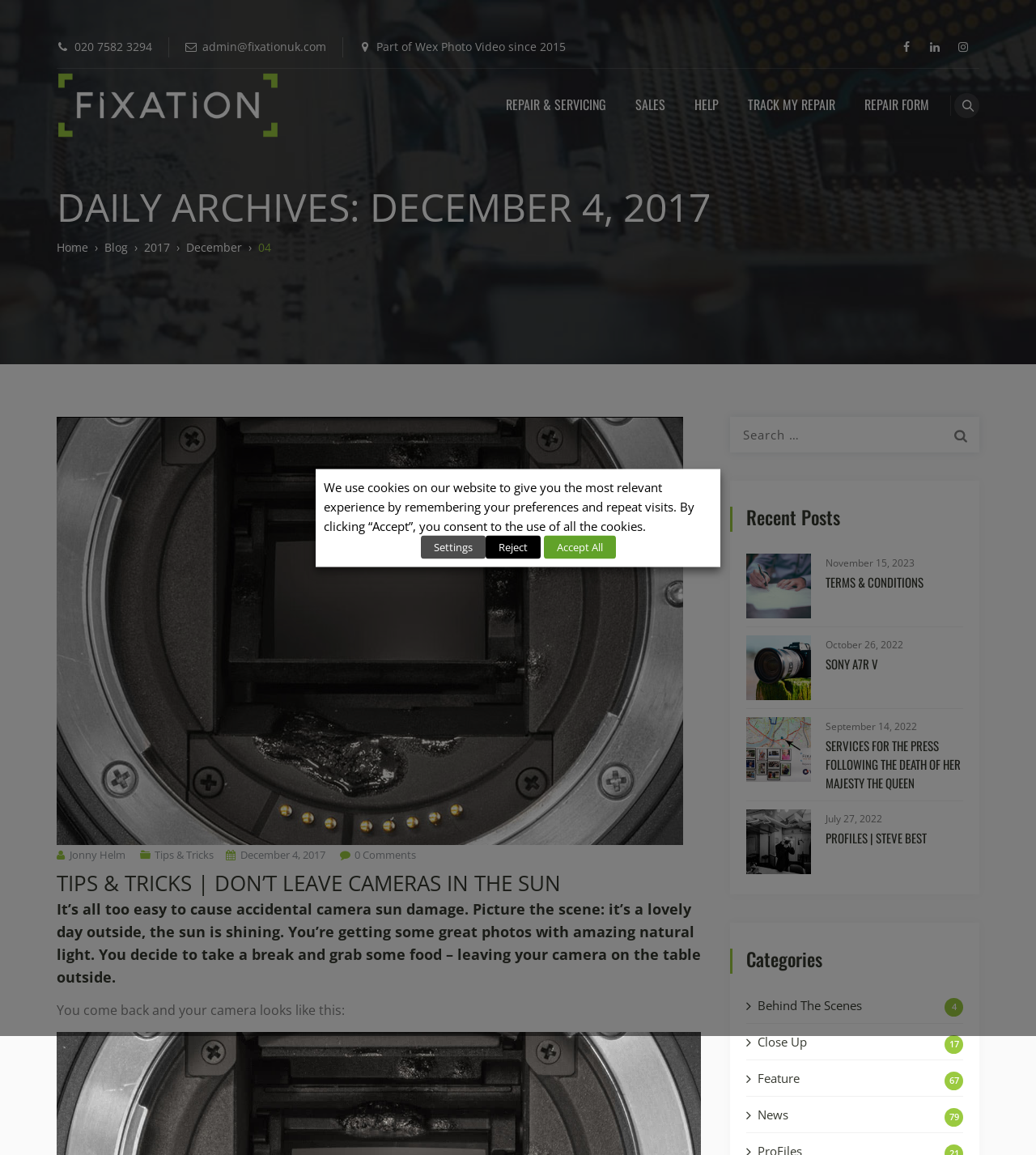Based on the image, provide a detailed and complete answer to the question: 
What is the date of the second recent post?

I looked at the recent posts section at the bottom of the webpage and found the date of the second recent post, which is 'October 26, 2022'.